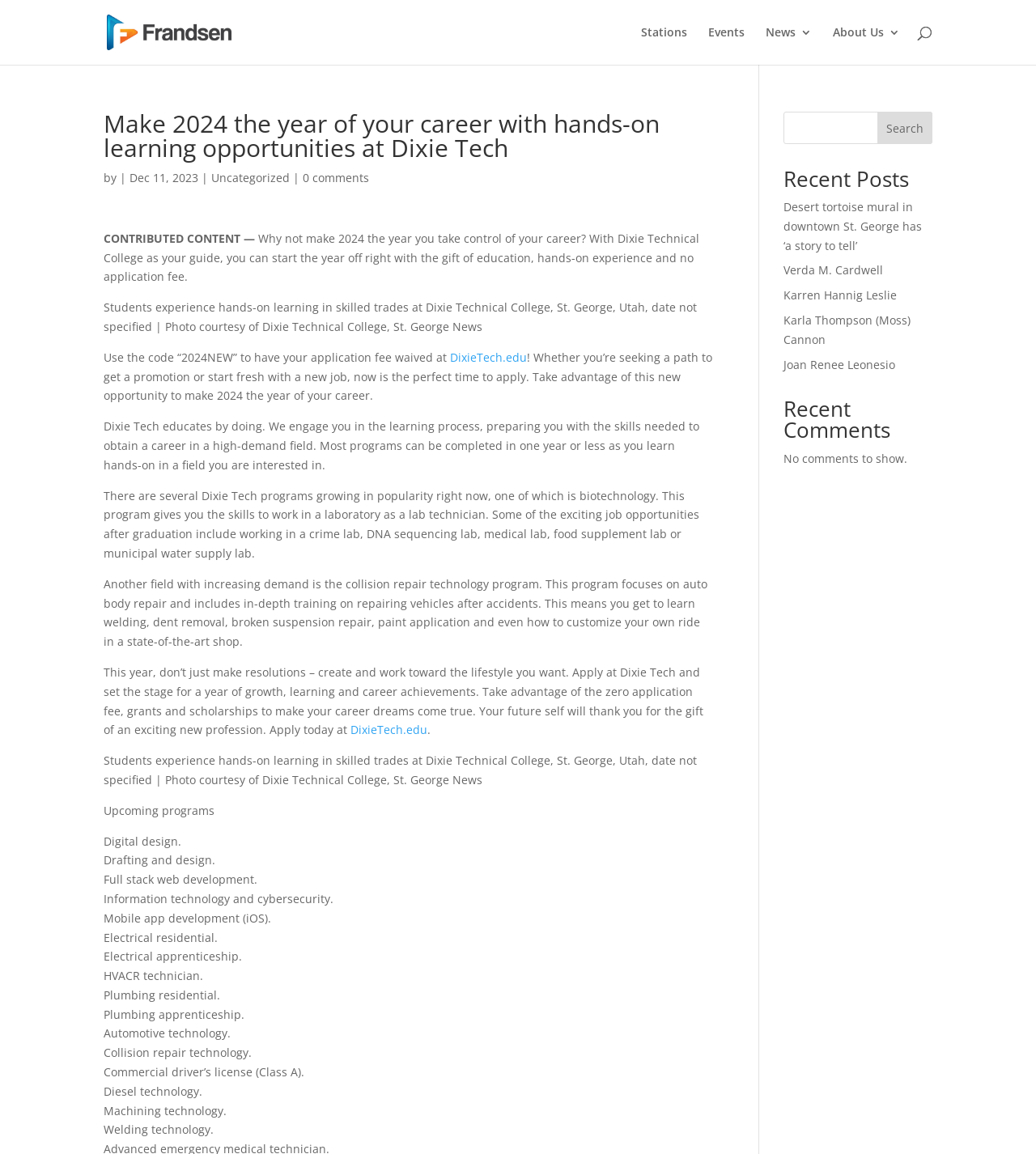Locate the bounding box coordinates of the area to click to fulfill this instruction: "Click on Stations". The bounding box should be presented as four float numbers between 0 and 1, in the order [left, top, right, bottom].

[0.619, 0.023, 0.663, 0.056]